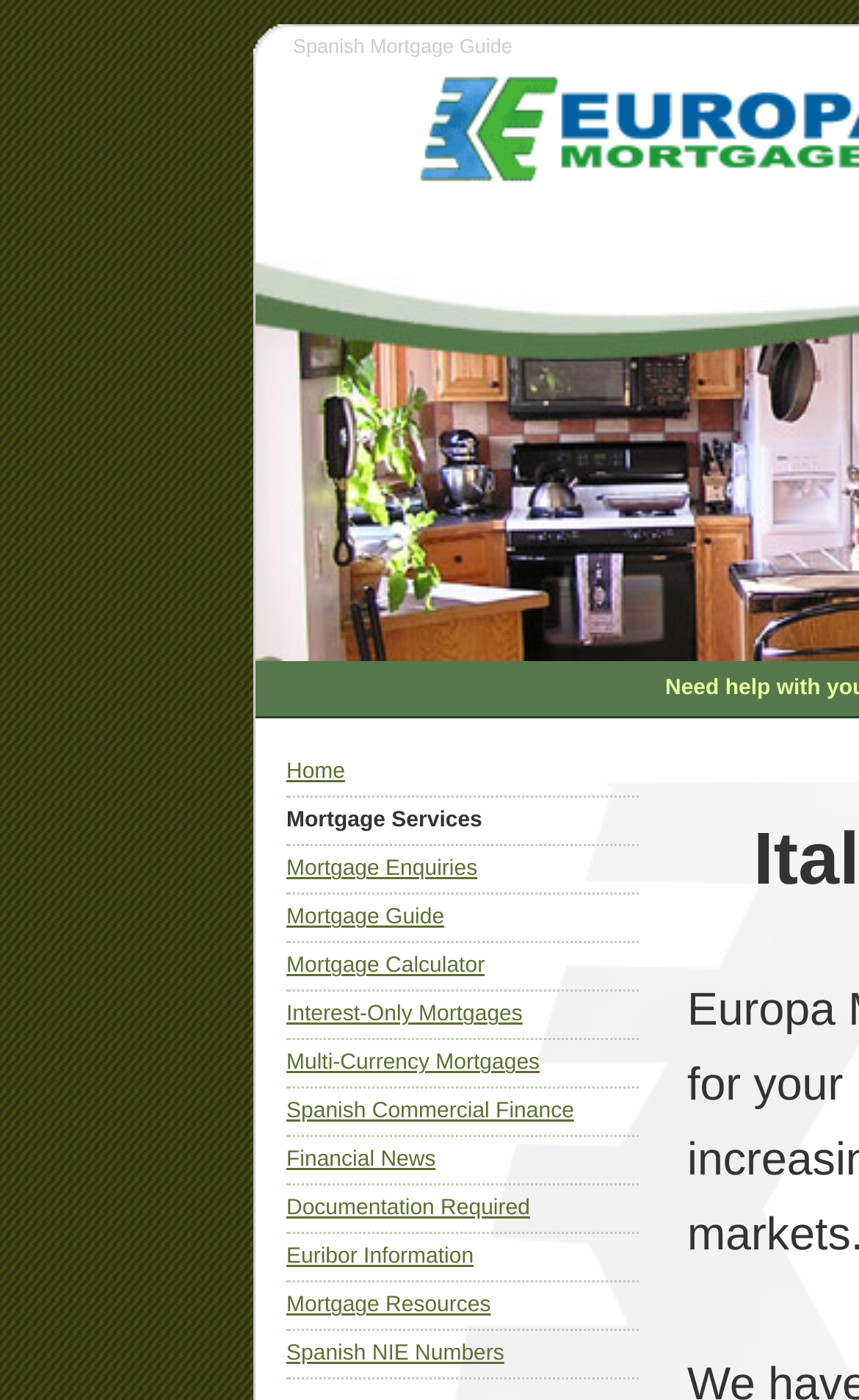How many links are there in the menu?
Answer the question based on the image using a single word or a brief phrase.

12